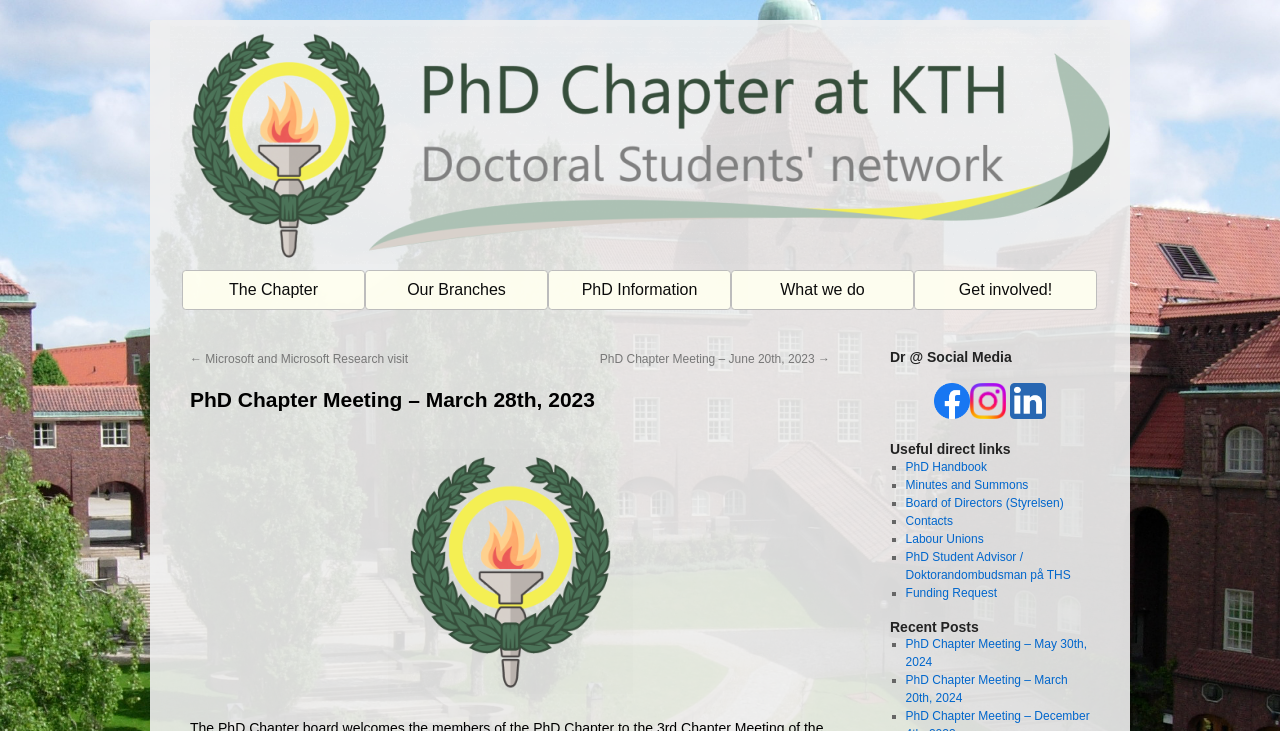Answer the following query concisely with a single word or phrase:
How many navigation links are there?

5